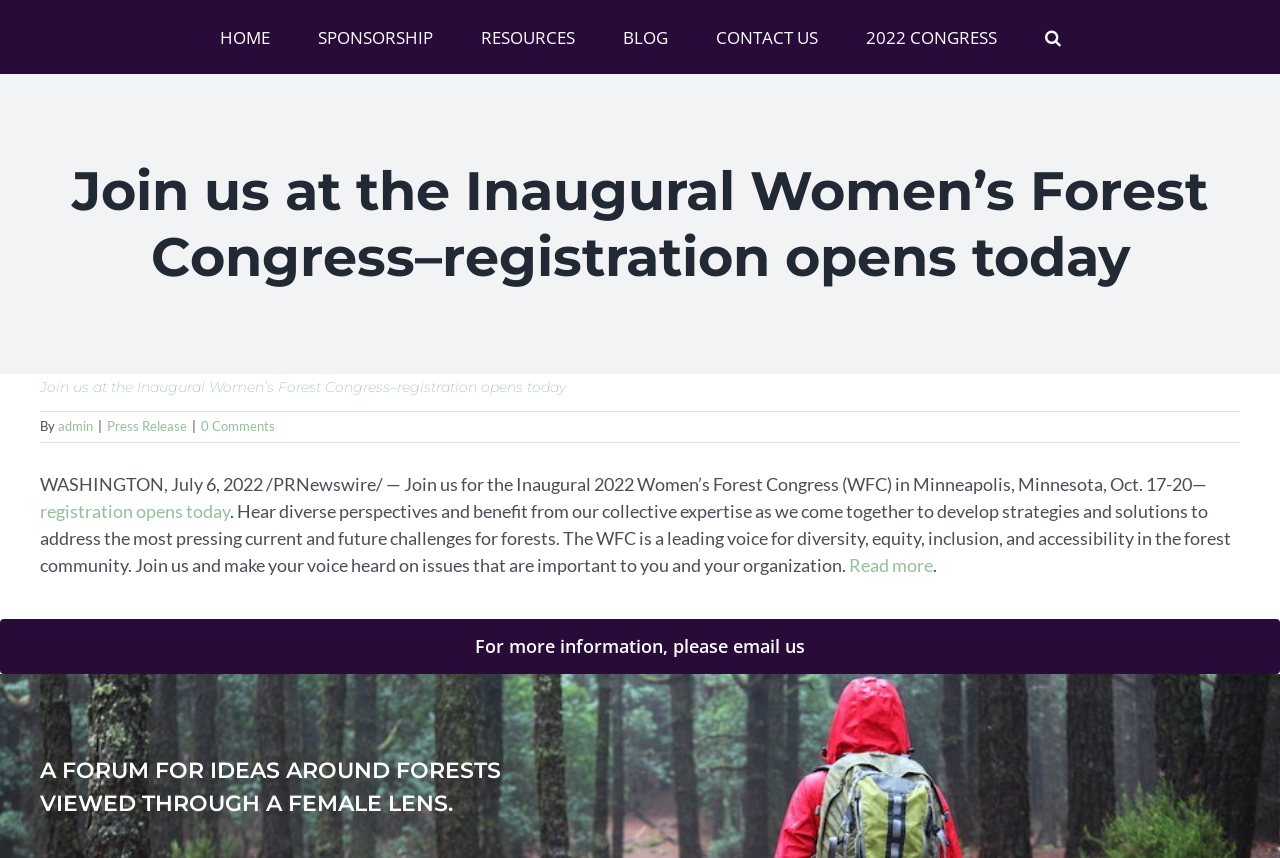Determine the bounding box coordinates of the clickable region to follow the instruction: "Search for something".

[0.816, 0.0, 0.829, 0.086]